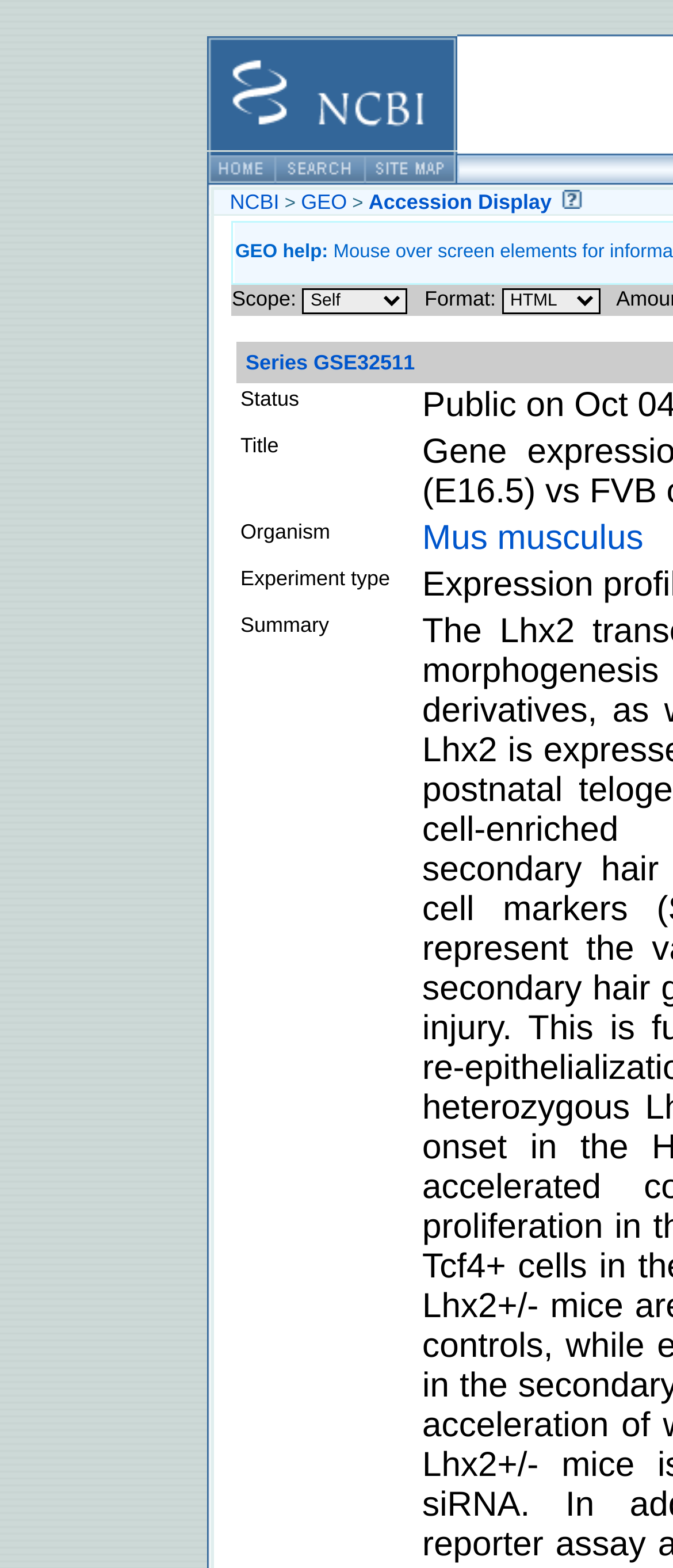For the given element description alt="NCBI Logo", determine the bounding box coordinates of the UI element. The coordinates should follow the format (top-left x, top-left y, bottom-right x, bottom-right y) and be within the range of 0 to 1.

[0.308, 0.084, 0.679, 0.099]